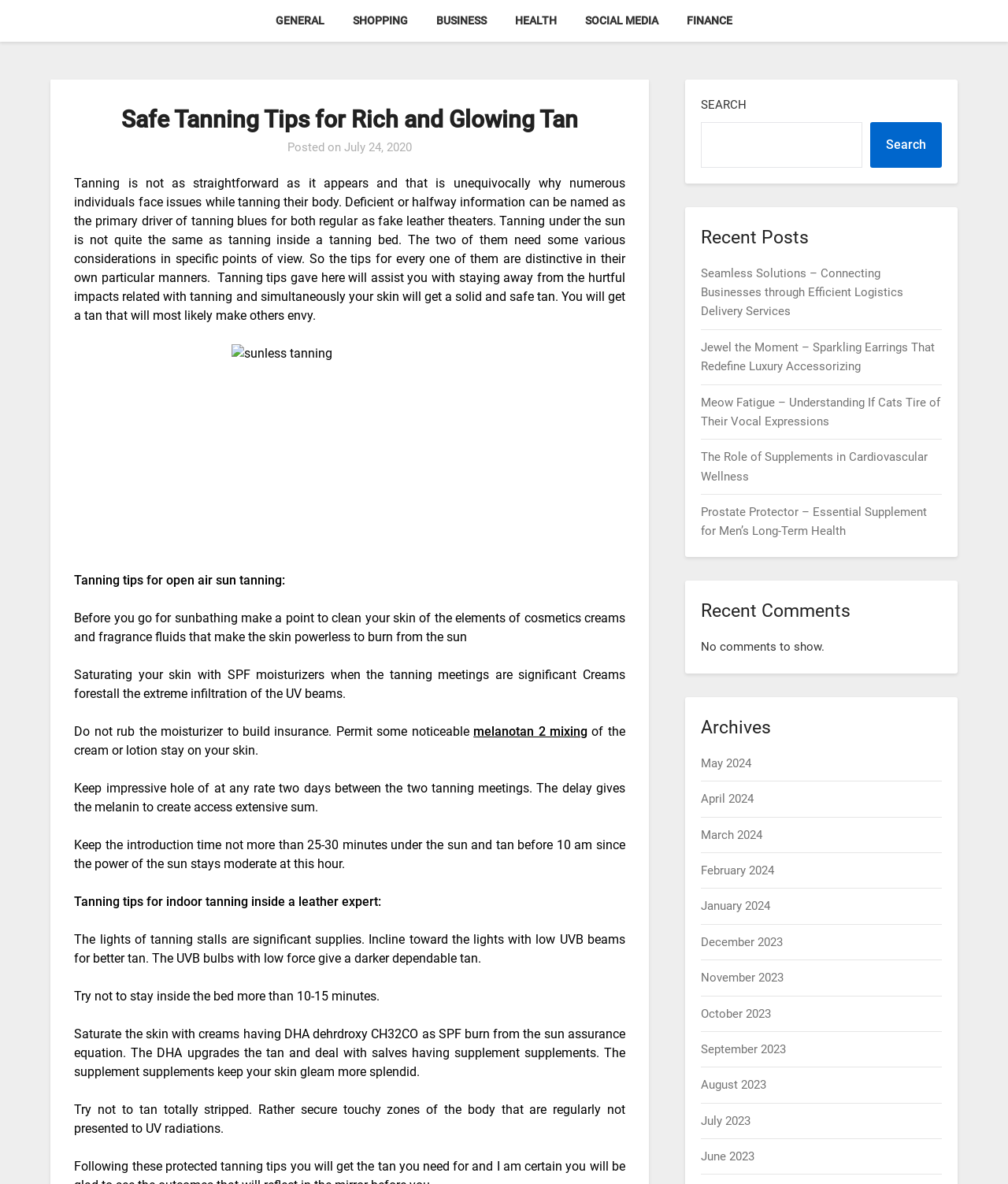Kindly determine the bounding box coordinates of the area that needs to be clicked to fulfill this instruction: "Select an option from the dropdown".

None